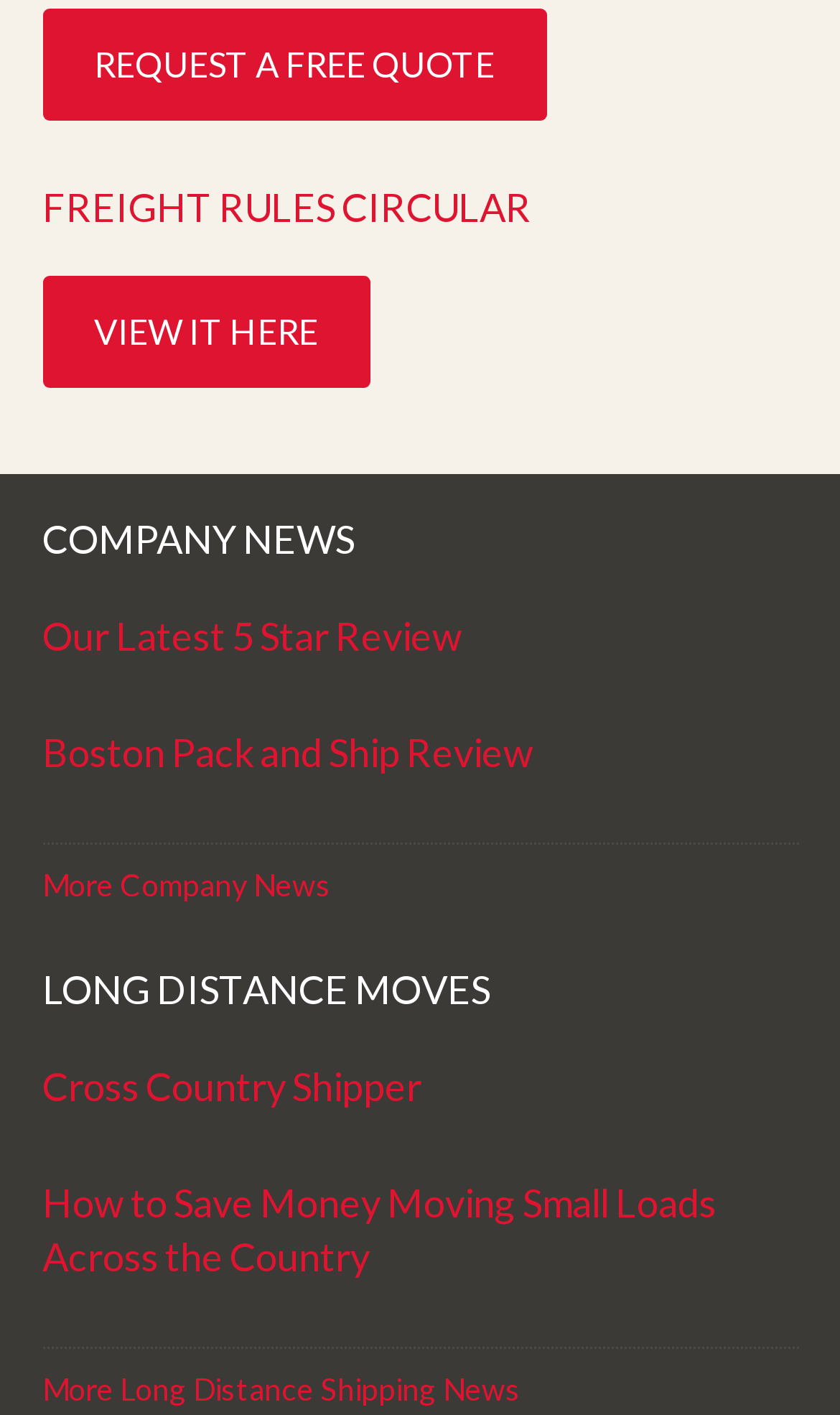Please identify the bounding box coordinates of the area I need to click to accomplish the following instruction: "Read our latest 5 star review".

[0.05, 0.432, 0.55, 0.465]